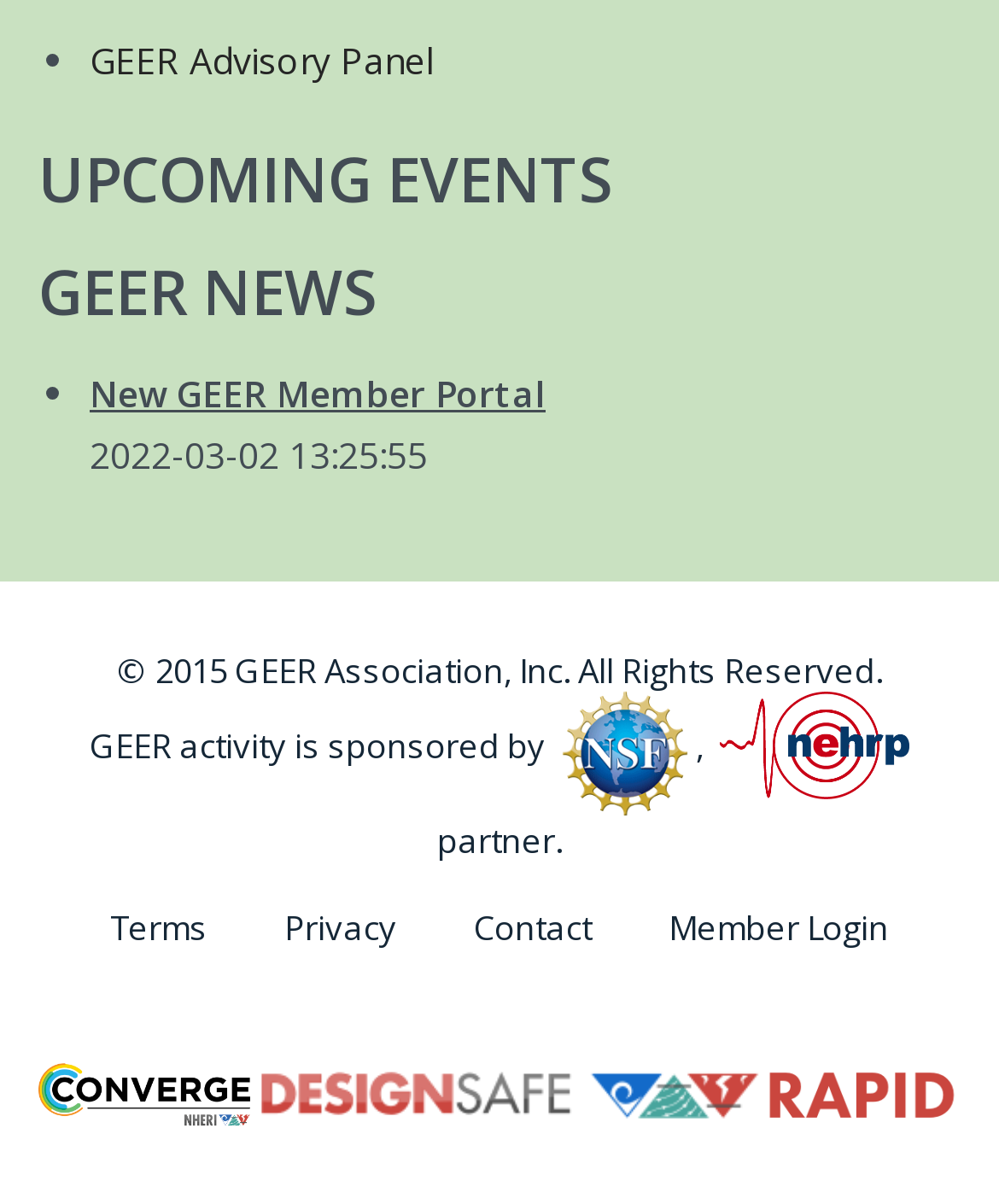How many links are in the footer section?
Based on the content of the image, thoroughly explain and answer the question.

I counted the number of links in the footer section and found four links: 'Terms', 'Privacy', 'Contact', and 'Member Login'.